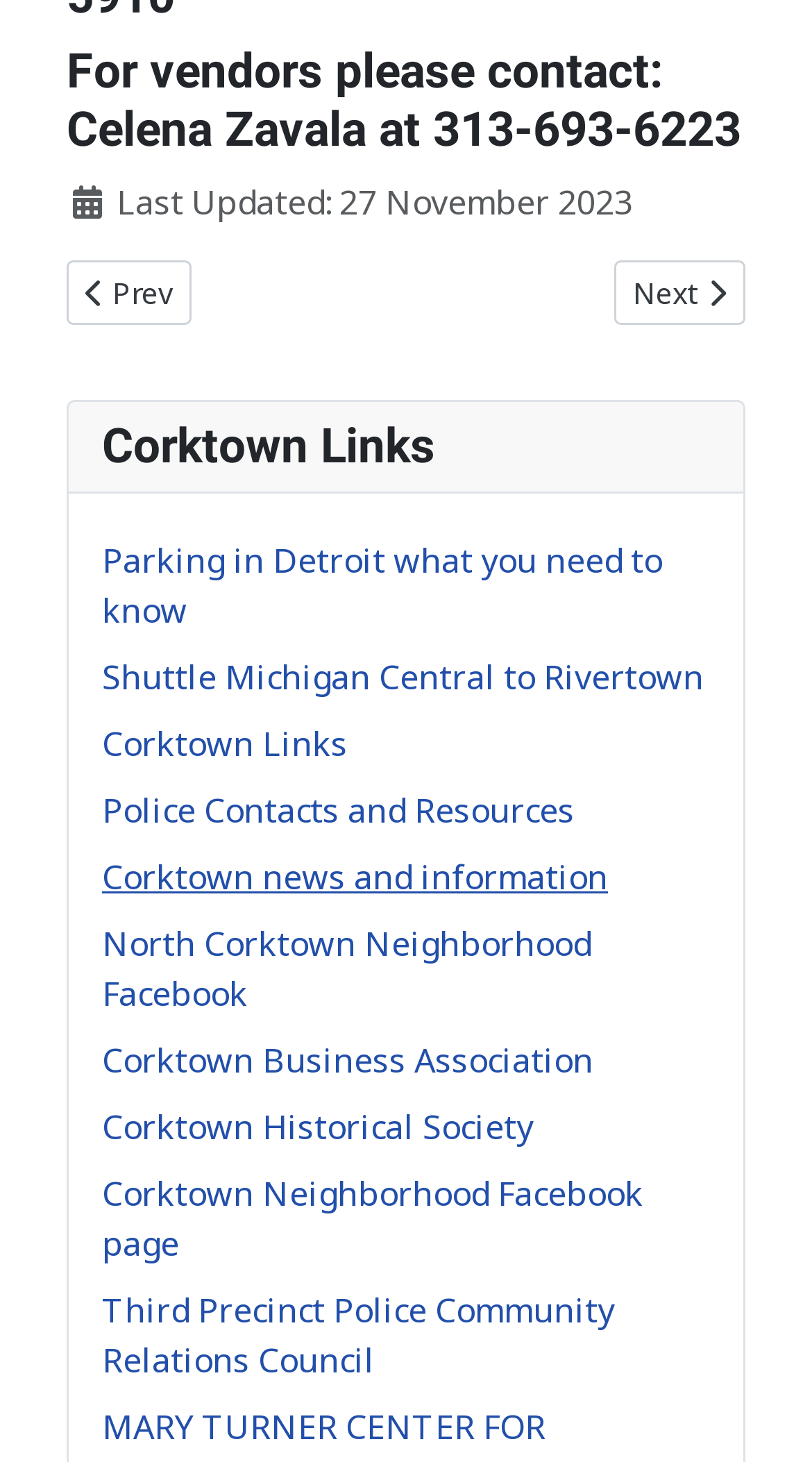Please locate the clickable area by providing the bounding box coordinates to follow this instruction: "Check the Third Precinct Police Community Relations Council".

[0.126, 0.881, 0.756, 0.946]